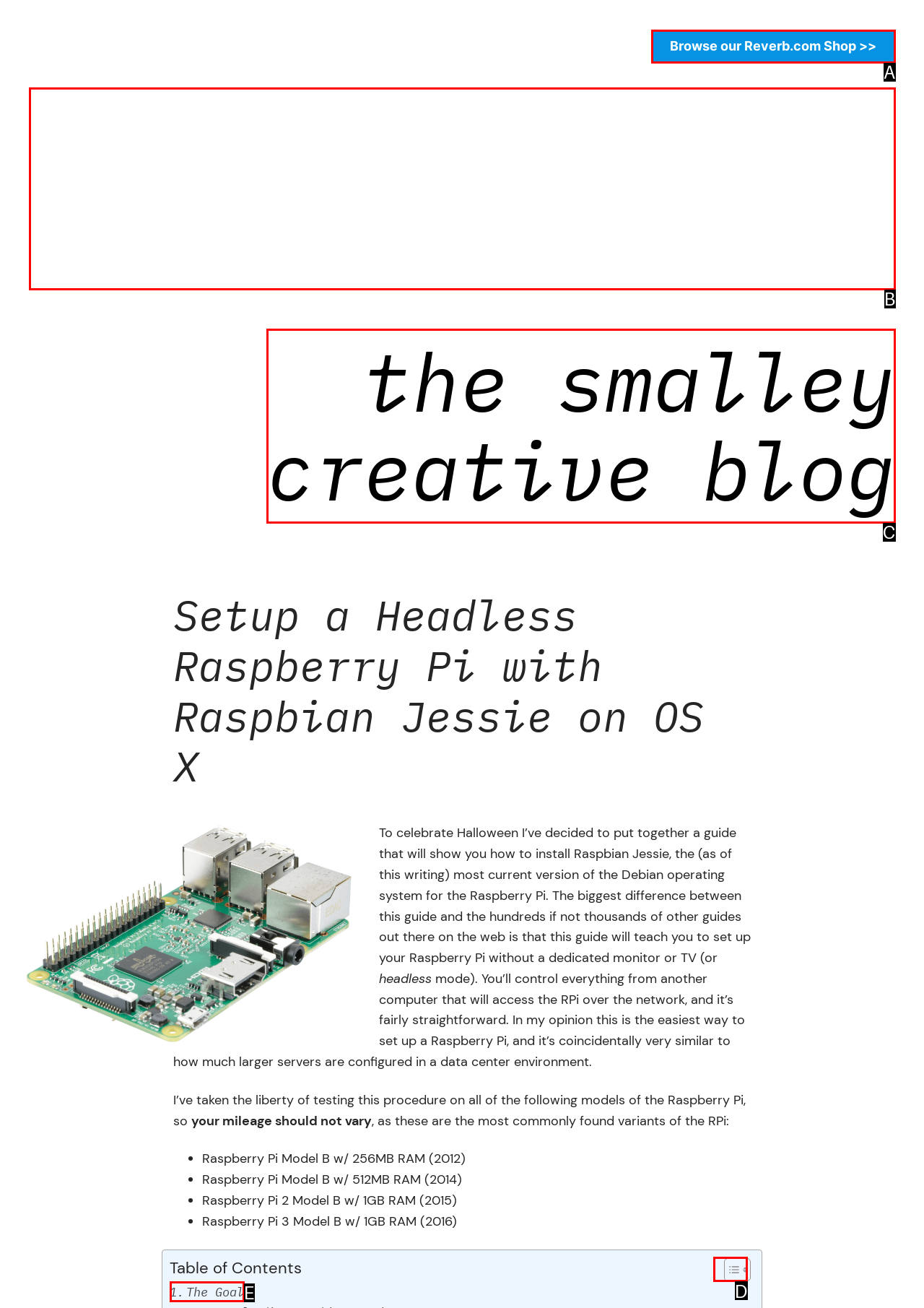Looking at the description: Toggle, identify which option is the best match and respond directly with the letter of that option.

D